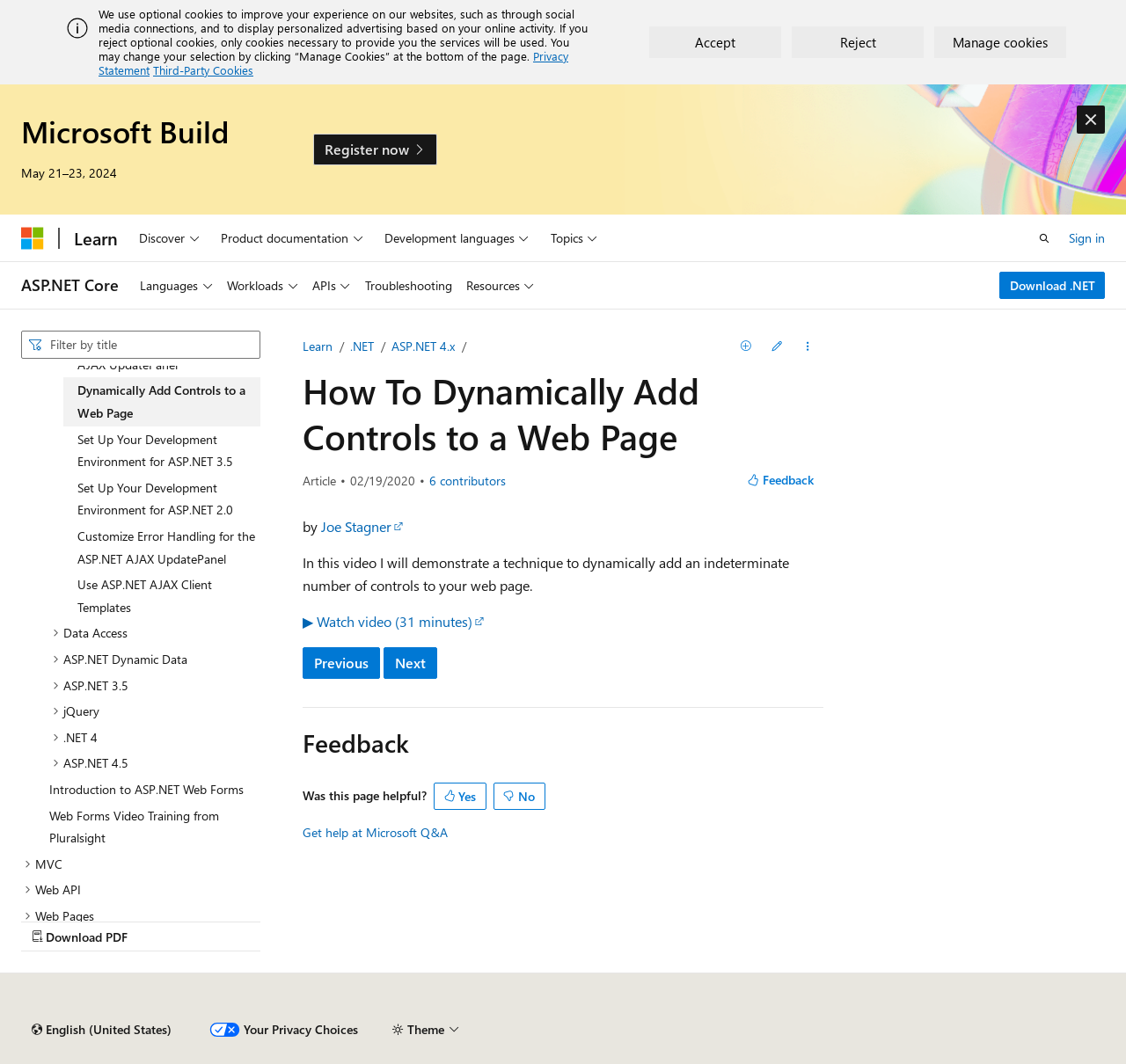Determine the bounding box coordinates of the clickable region to execute the instruction: "Download PDF". The coordinates should be four float numbers between 0 and 1, denoted as [left, top, right, bottom].

[0.019, 0.867, 0.231, 0.893]